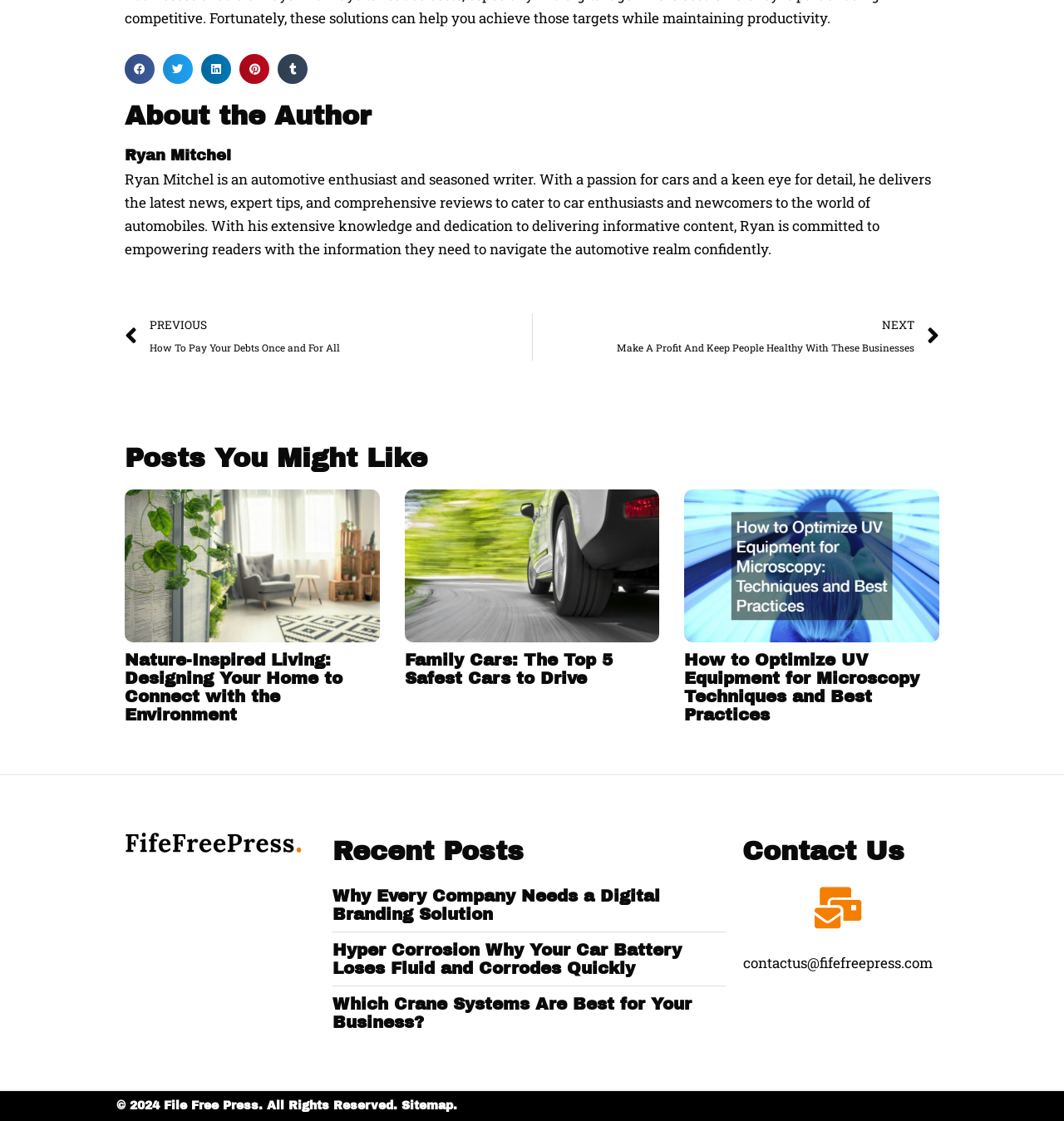Give a one-word or short phrase answer to the question: 
How many social media sharing buttons are there?

5